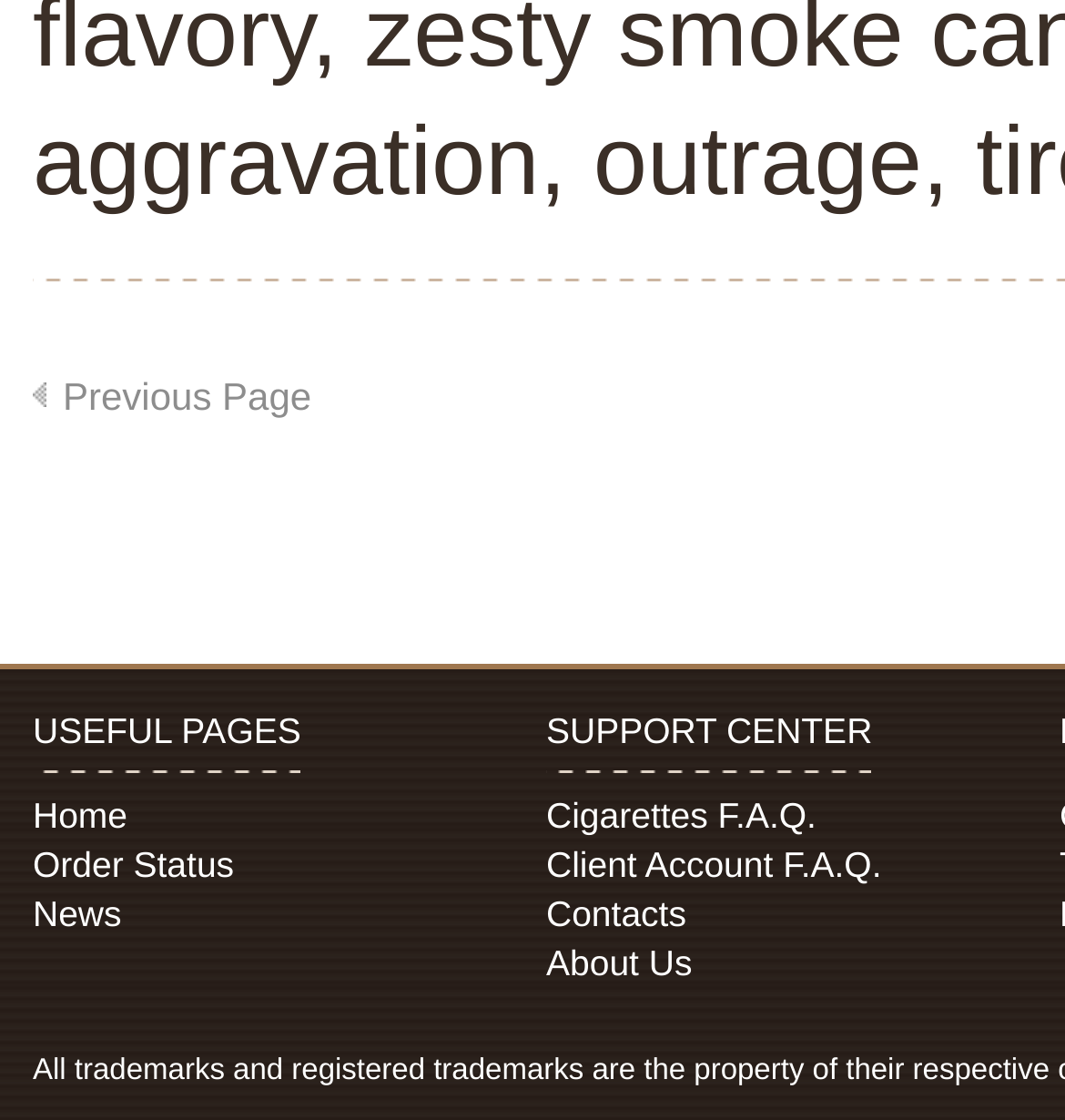Locate the bounding box coordinates of the element to click to perform the following action: 'go to previous page'. The coordinates should be given as four float values between 0 and 1, in the form of [left, top, right, bottom].

[0.031, 0.333, 0.292, 0.372]